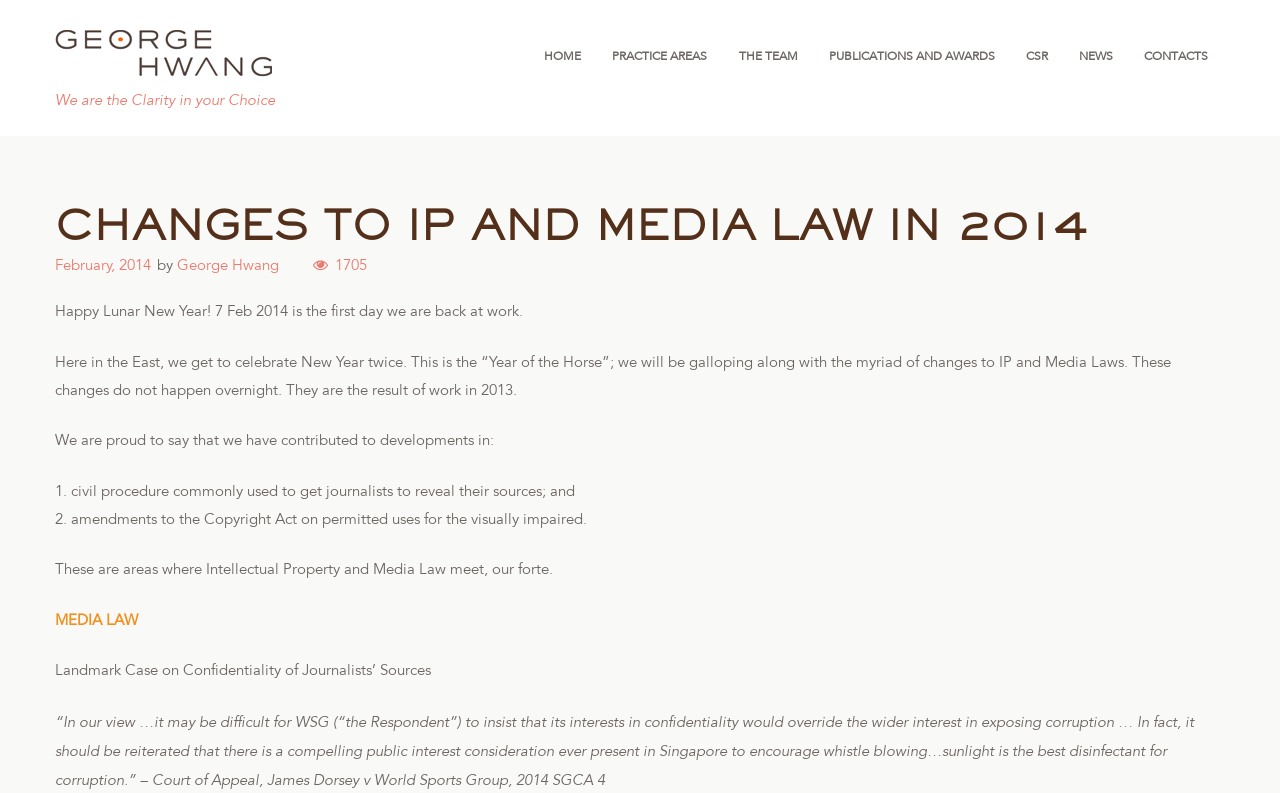Please determine the bounding box coordinates of the section I need to click to accomplish this instruction: "Read the article 'CHANGES TO IP AND MEDIA LAW IN 2014'".

[0.043, 0.259, 0.957, 0.322]